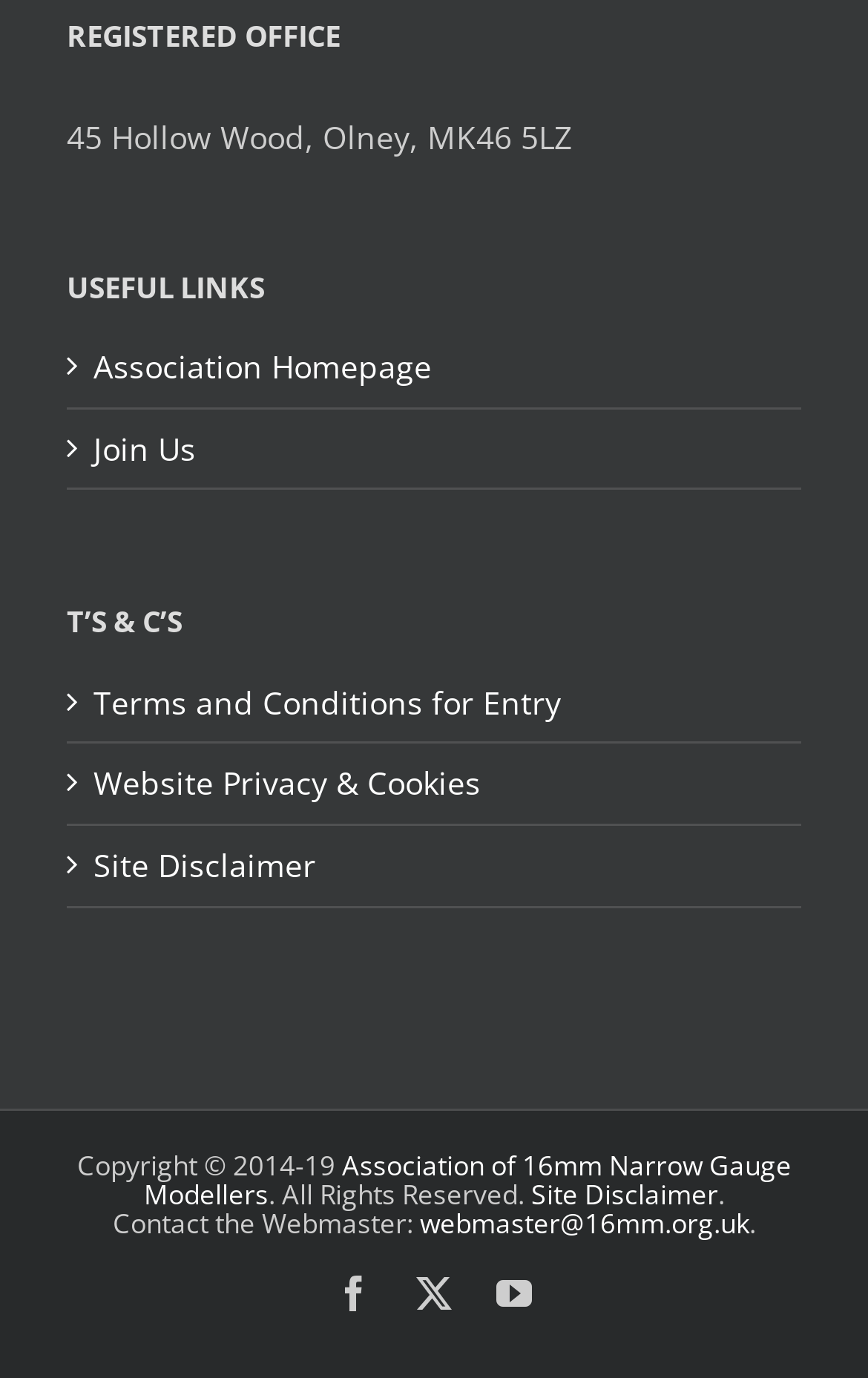Using the element description: "Website Privacy & Cookies", determine the bounding box coordinates. The coordinates should be in the format [left, top, right, bottom], with values between 0 and 1.

[0.108, 0.557, 0.897, 0.582]